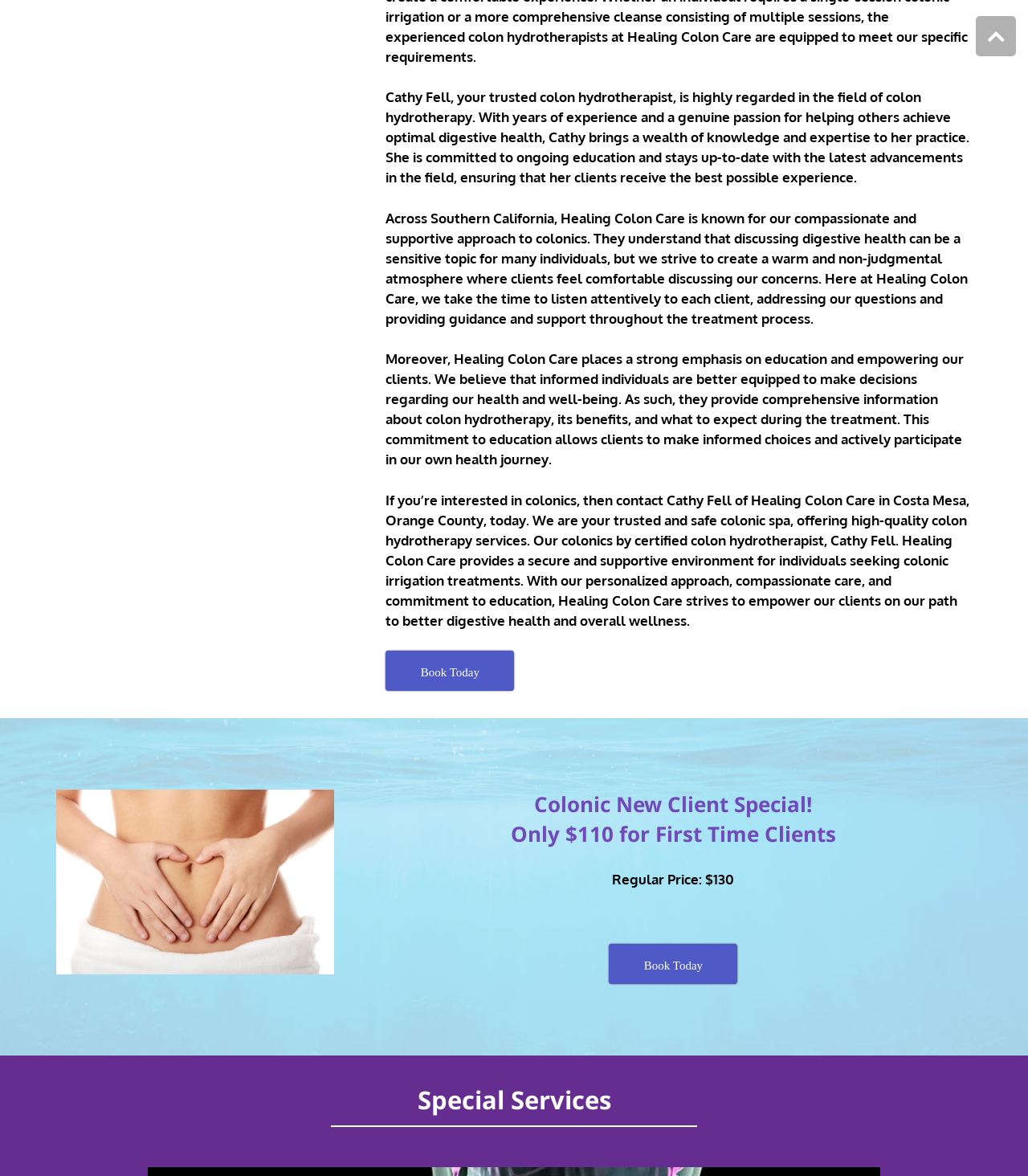Locate the UI element that matches the description Magicbox Casino Online casino Opinion in the webpage screenshot. Return the bounding box coordinates in the format (top-left x, top-left y, bottom-right x, bottom-right y), with values ranging from 0 to 1.

None